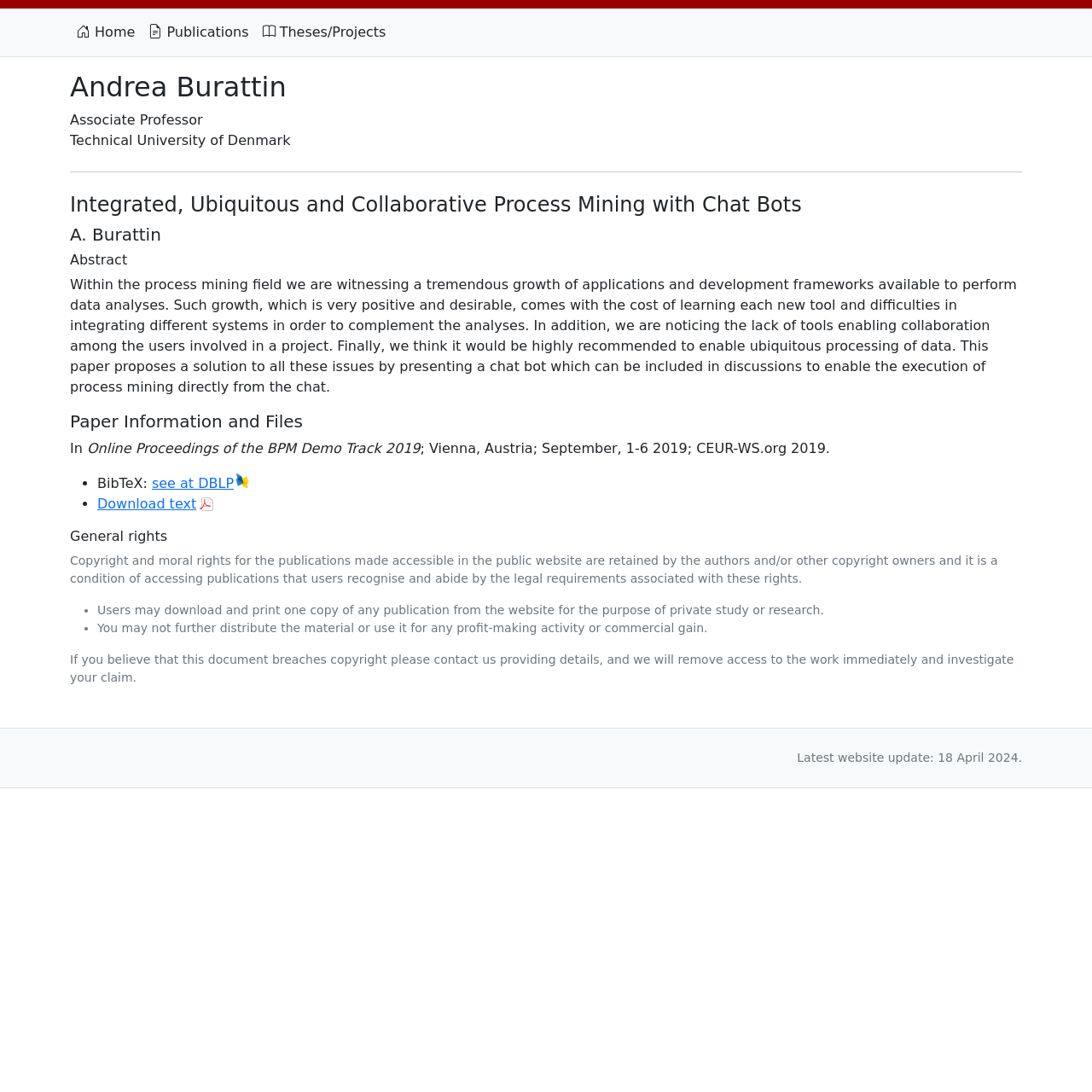What is the latest website update?
Based on the image, answer the question with as much detail as possible.

The latest website update can be found at the bottom of the webpage, where it is stated as 'Latest website update: 18 April 2024'.